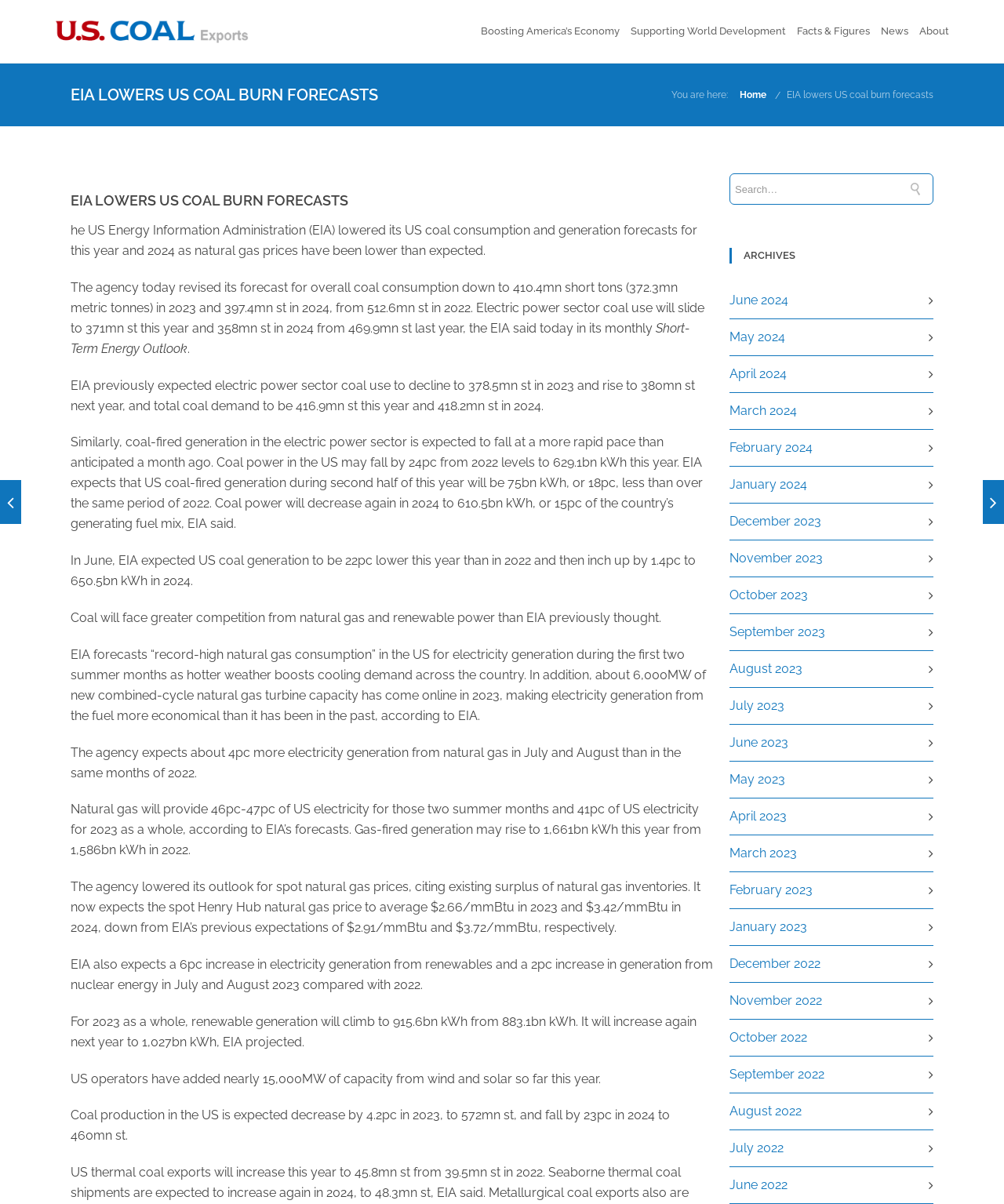Could you identify the text that serves as the heading for this webpage?

EIA LOWERS US COAL BURN FORECASTS